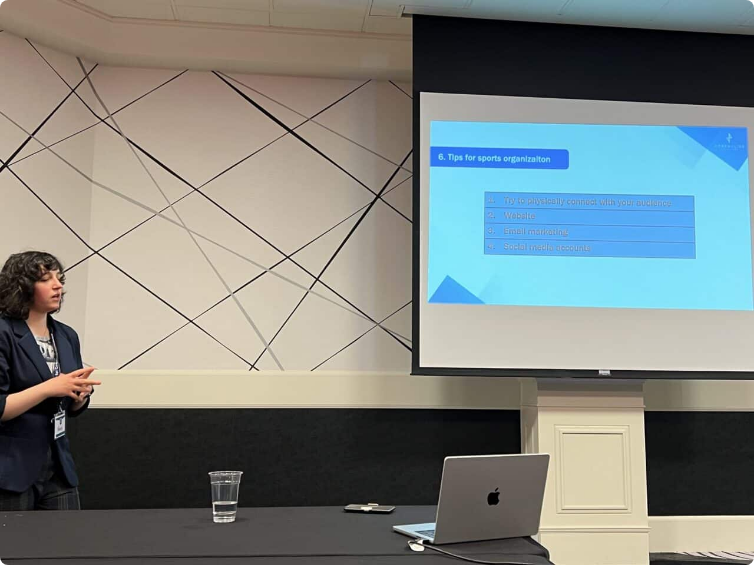What is the location of the USCCE Coaching Summit?
Using the details shown in the screenshot, provide a comprehensive answer to the question.

According to the caption, the USCCE Coaching Summit took place from June 8-10 in Spokane, WA, which is the location of the event.